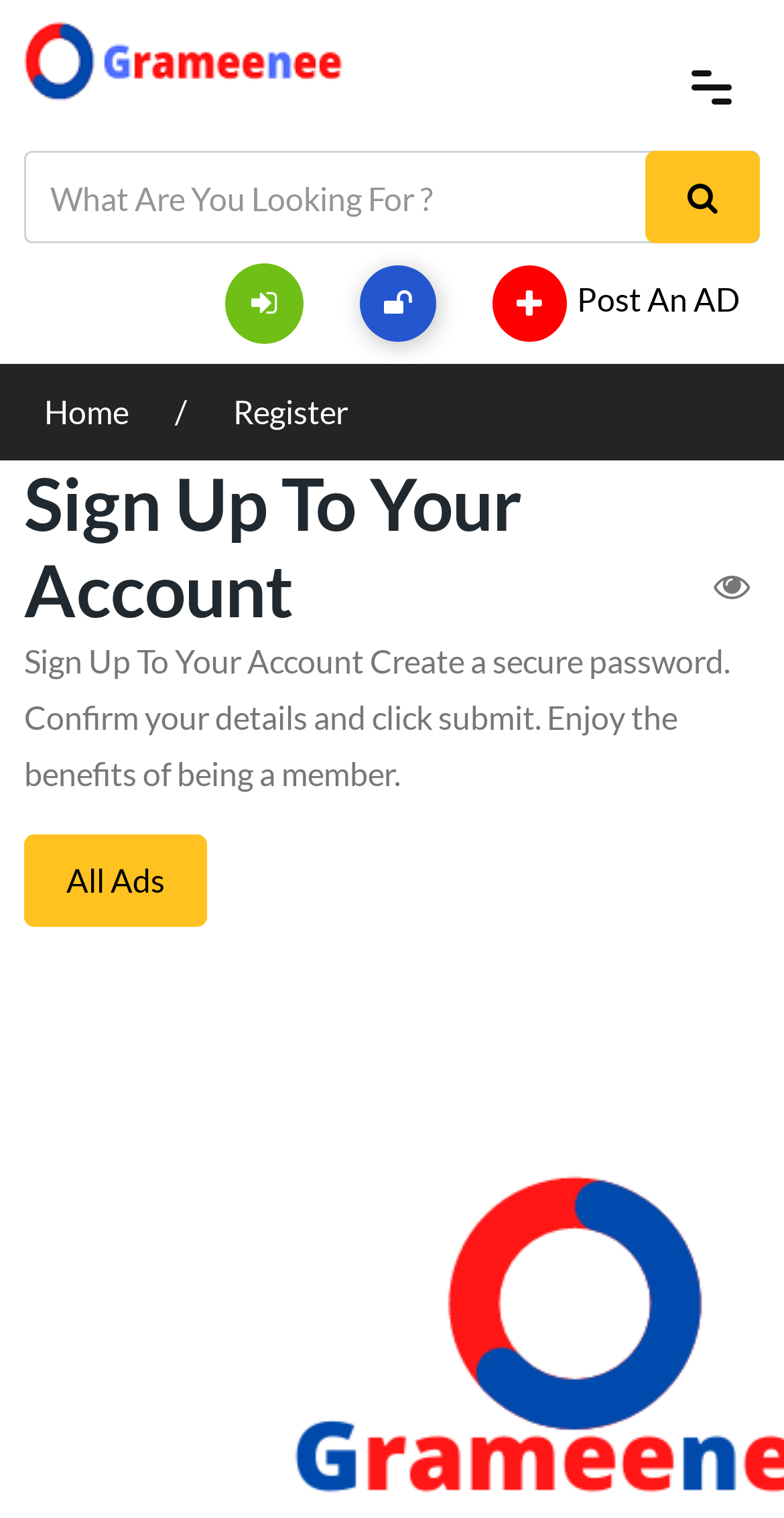Respond to the following question using a concise word or phrase: 
What is the text on the topmost link?

logo